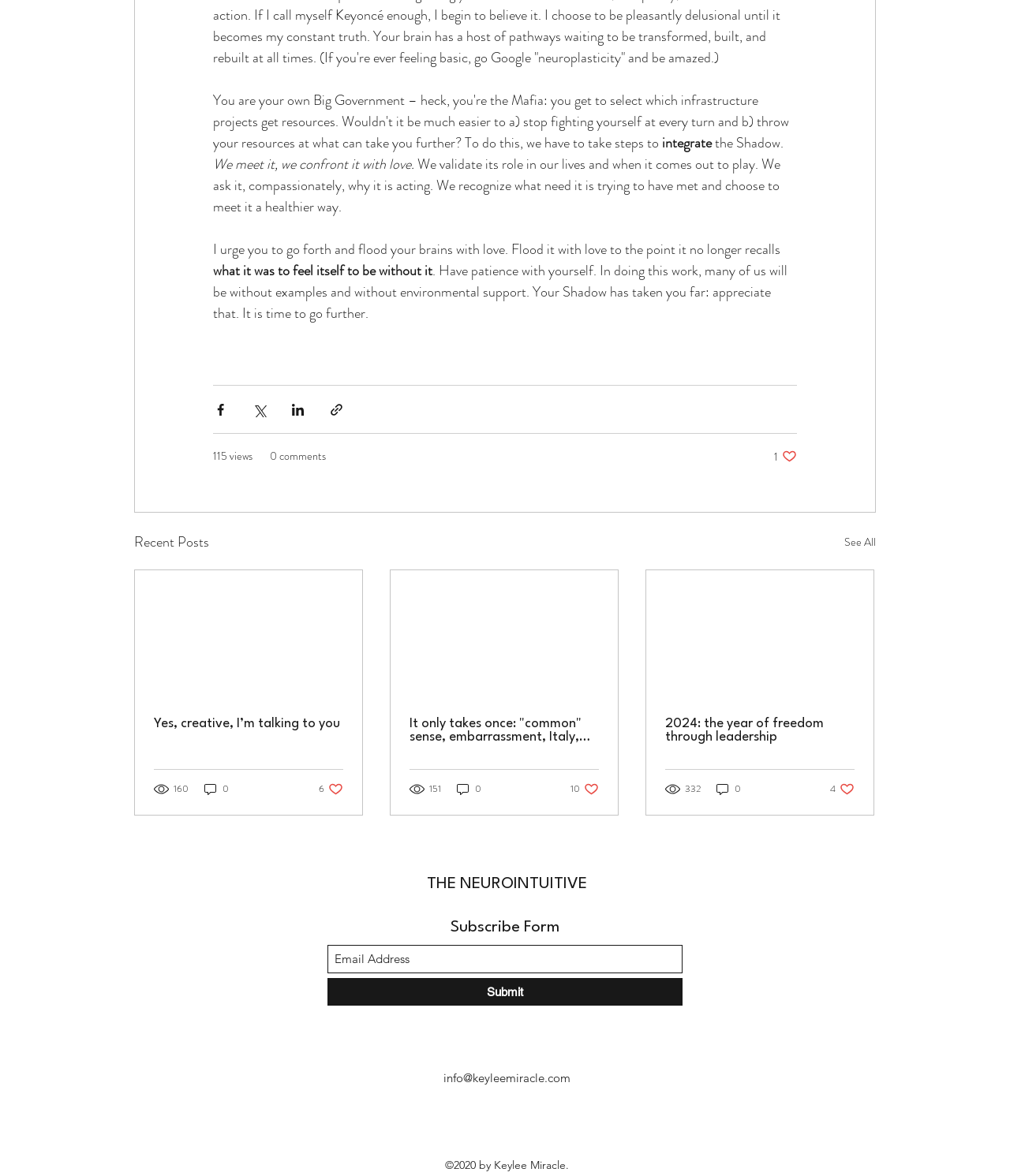How many views does the second article have?
Based on the screenshot, respond with a single word or phrase.

151 views